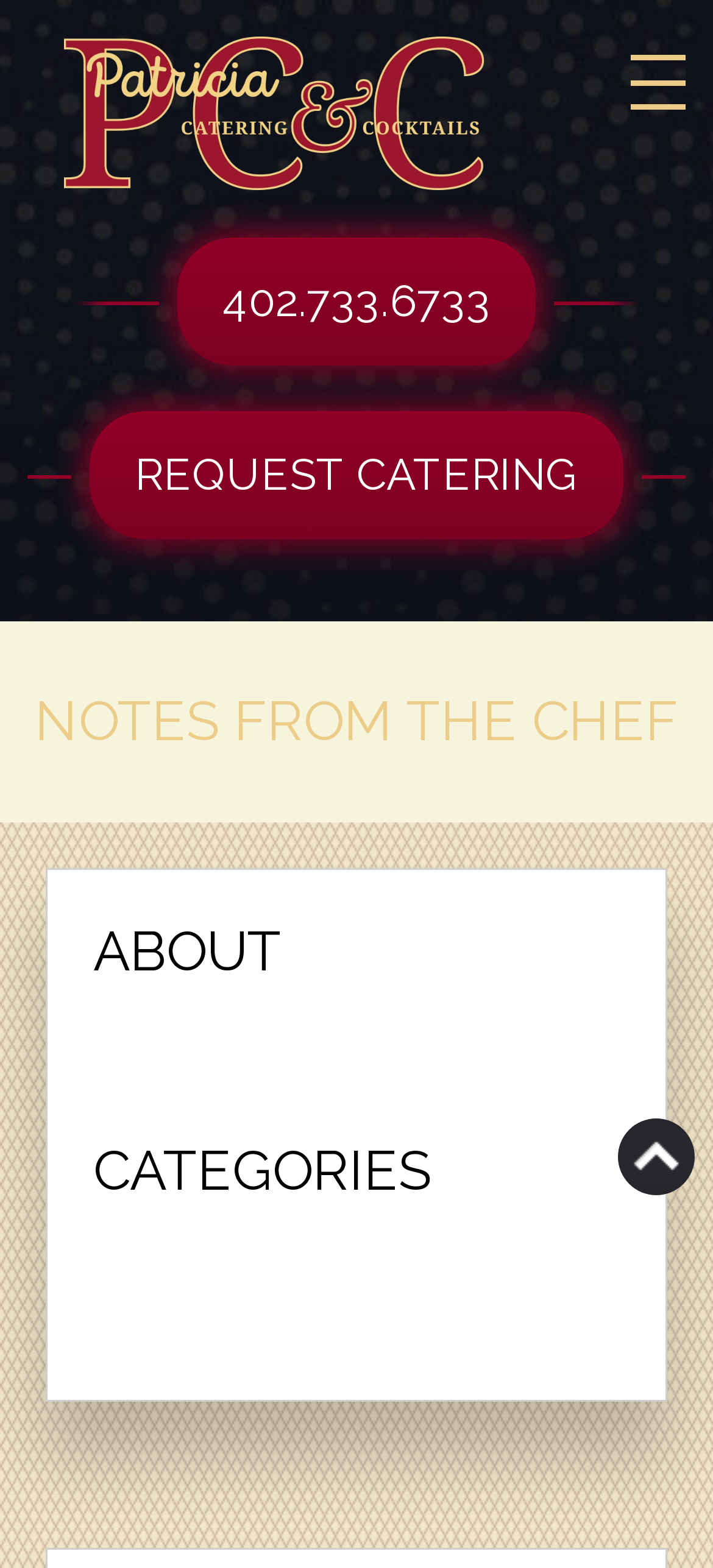What is the purpose of the 'REQUEST CATERING' link?
Please respond to the question with as much detail as possible.

I inferred the purpose of the link by looking at the text 'REQUEST CATERING' which has a bounding box coordinate of [0.126, 0.262, 0.874, 0.344] and is likely a call-to-action for users to request catering services.